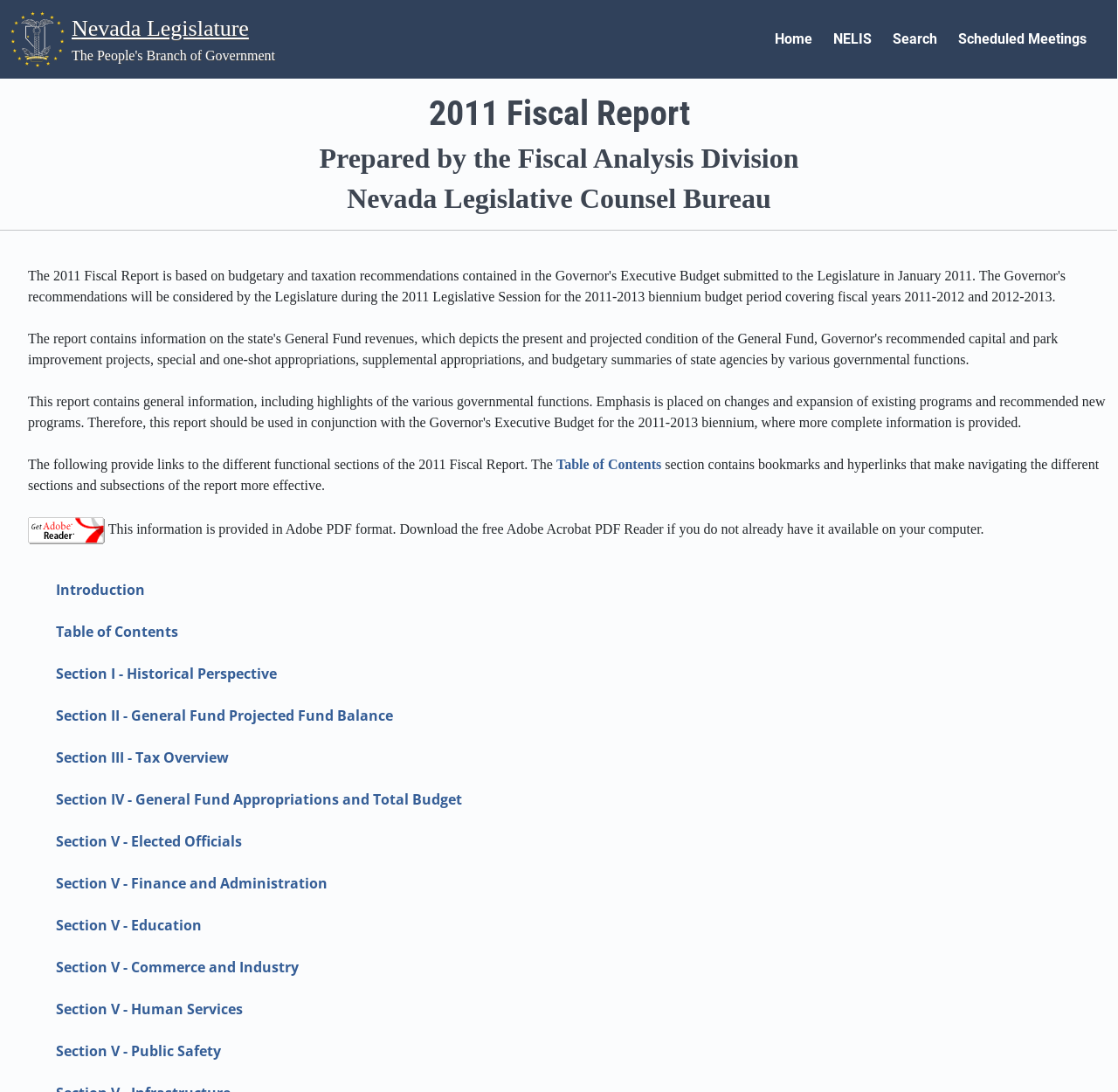Determine the bounding box coordinates of the UI element described by: "Section V - Infrastructure".

[0.05, 0.972, 0.206, 0.989]